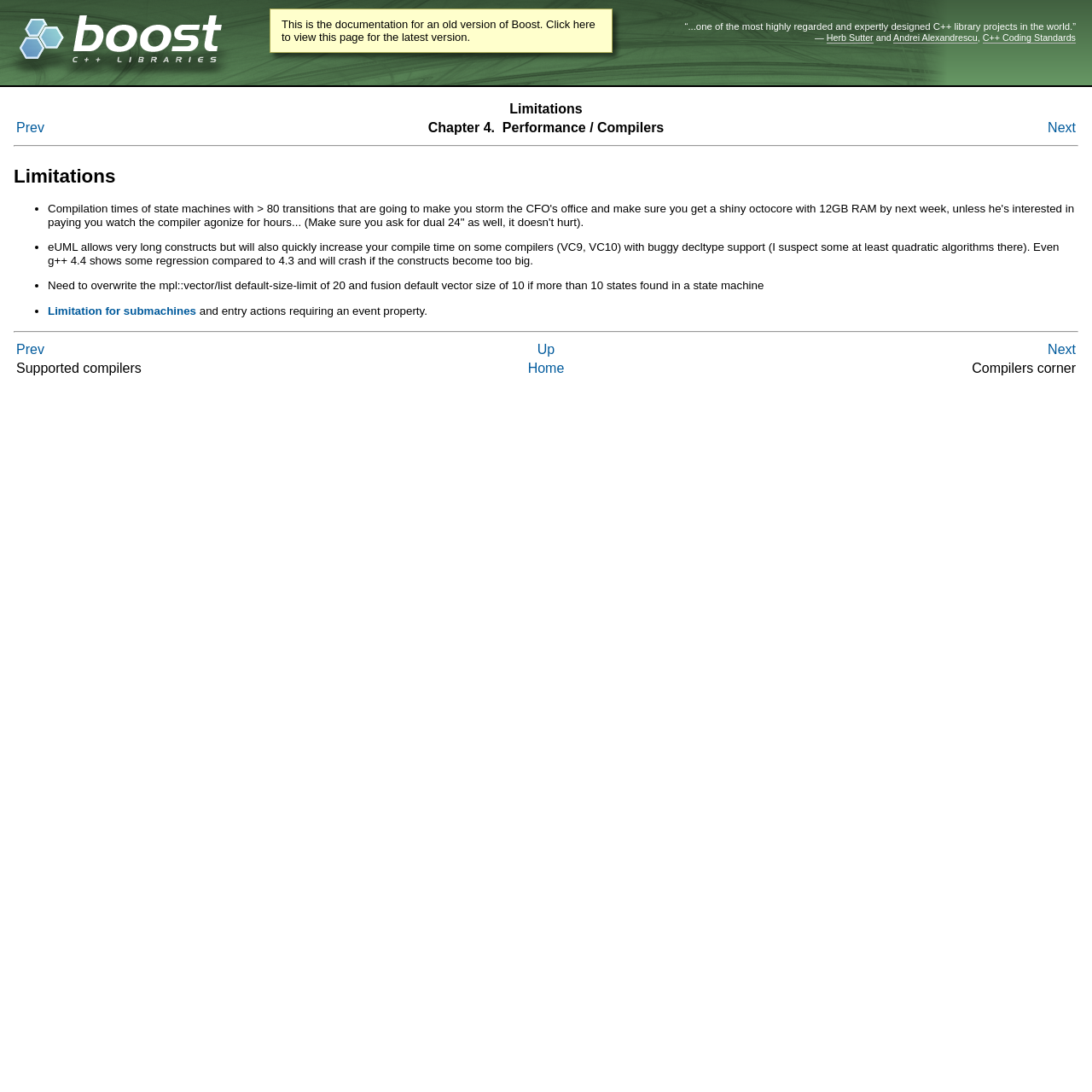What is one of the limitations of state machines?
Please ensure your answer is as detailed and informative as possible.

The question can be answered by looking at the list of limitations of state machines. One of the limitations mentioned is that compilation times of state machines with more than 80 transitions can be very long, which may require significant computational resources.